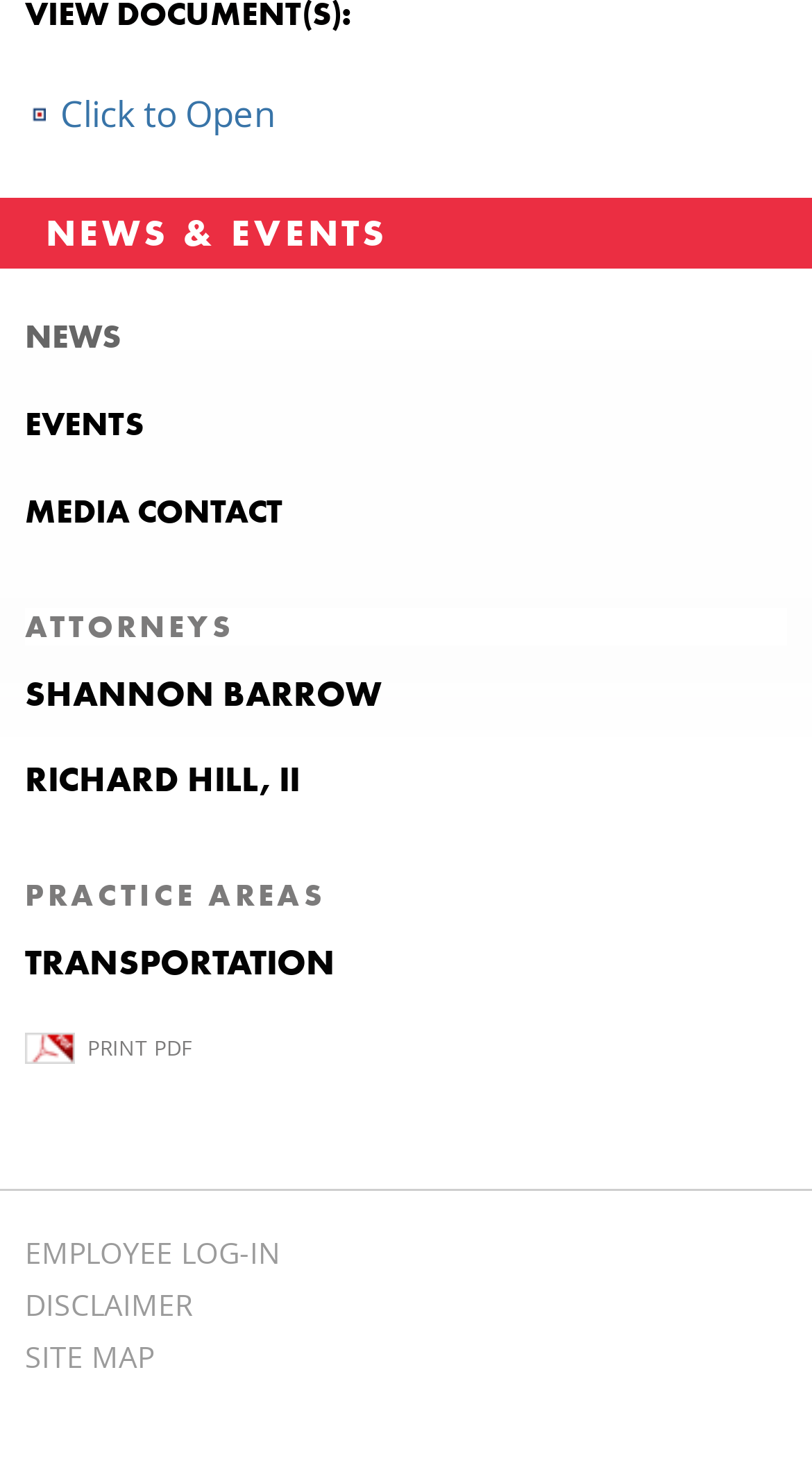What is the second practice area listed?
Could you answer the question in a detailed manner, providing as much information as possible?

I looked at the 'PRACTICE AREAS' section and found the links listed in order. The second link is 'TRANSPORTATION', so that's the answer.